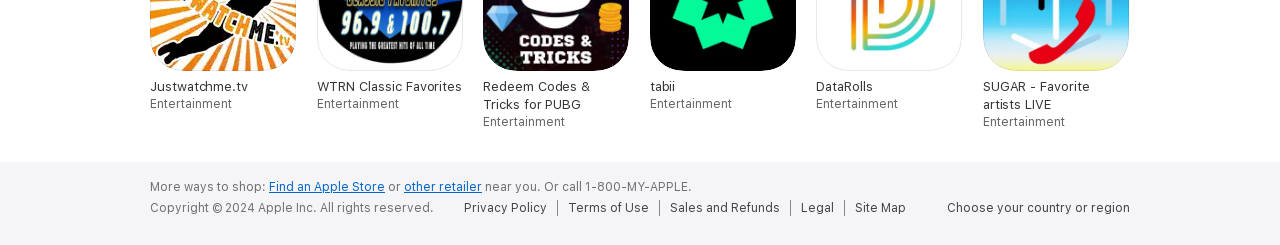Please provide the bounding box coordinates for the element that needs to be clicked to perform the instruction: "View Site Map". The coordinates must consist of four float numbers between 0 and 1, formatted as [left, top, right, bottom].

[0.668, 0.814, 0.716, 0.88]